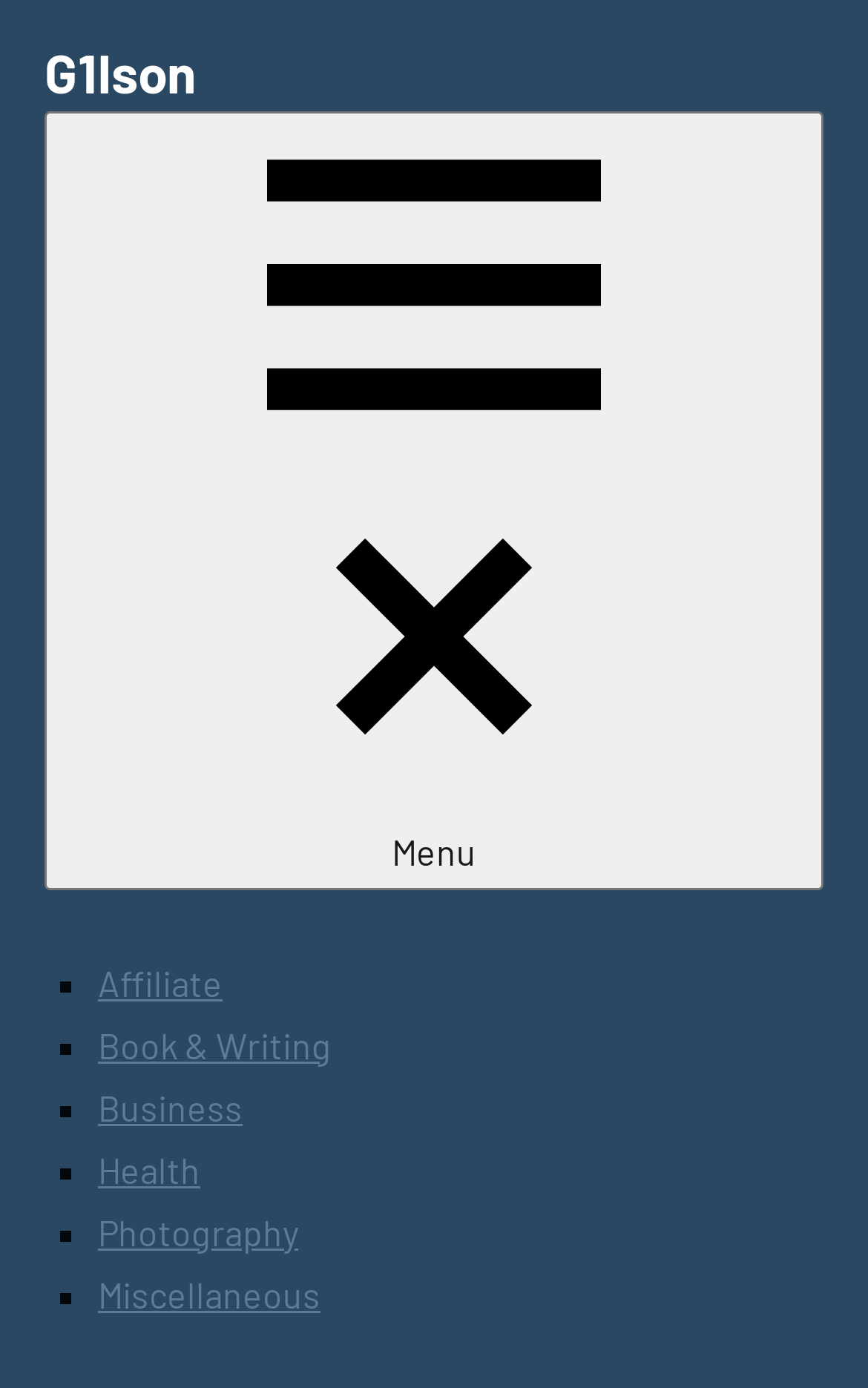Is the menu expanded by default?
Use the information from the screenshot to give a comprehensive response to the question.

The 'Menu' button has an 'expanded' property set to 'False', indicating that the menu is not expanded by default. The user needs to click the button to expand the menu.